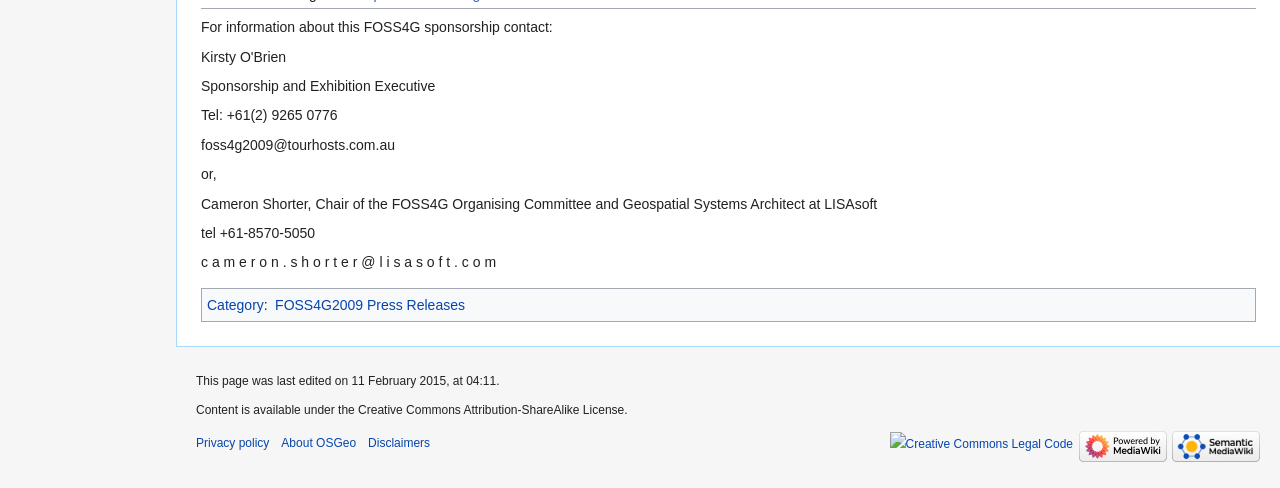Determine the bounding box coordinates of the region to click in order to accomplish the following instruction: "Visit Category". Provide the coordinates as four float numbers between 0 and 1, specifically [left, top, right, bottom].

[0.162, 0.608, 0.206, 0.641]